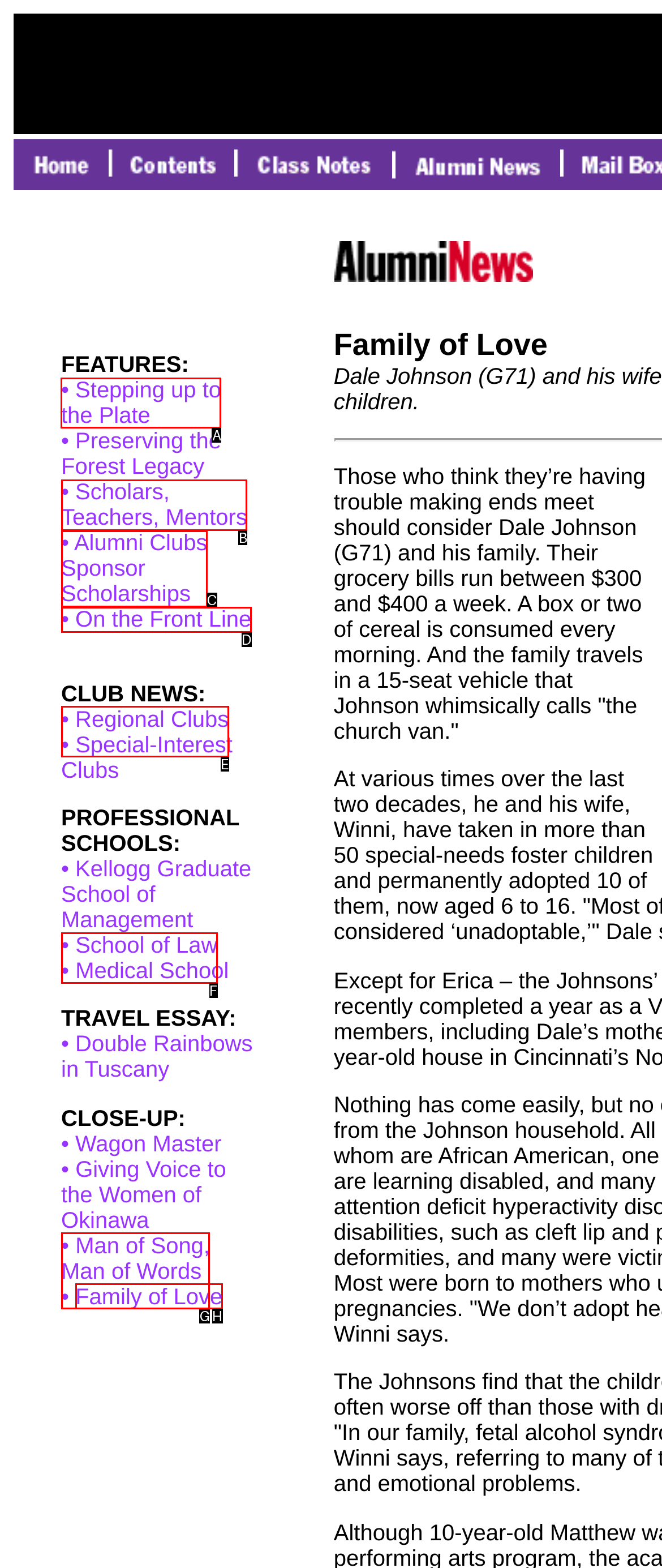Select the appropriate bounding box to fulfill the task: view the article about Stepping up to the Plate Respond with the corresponding letter from the choices provided.

A